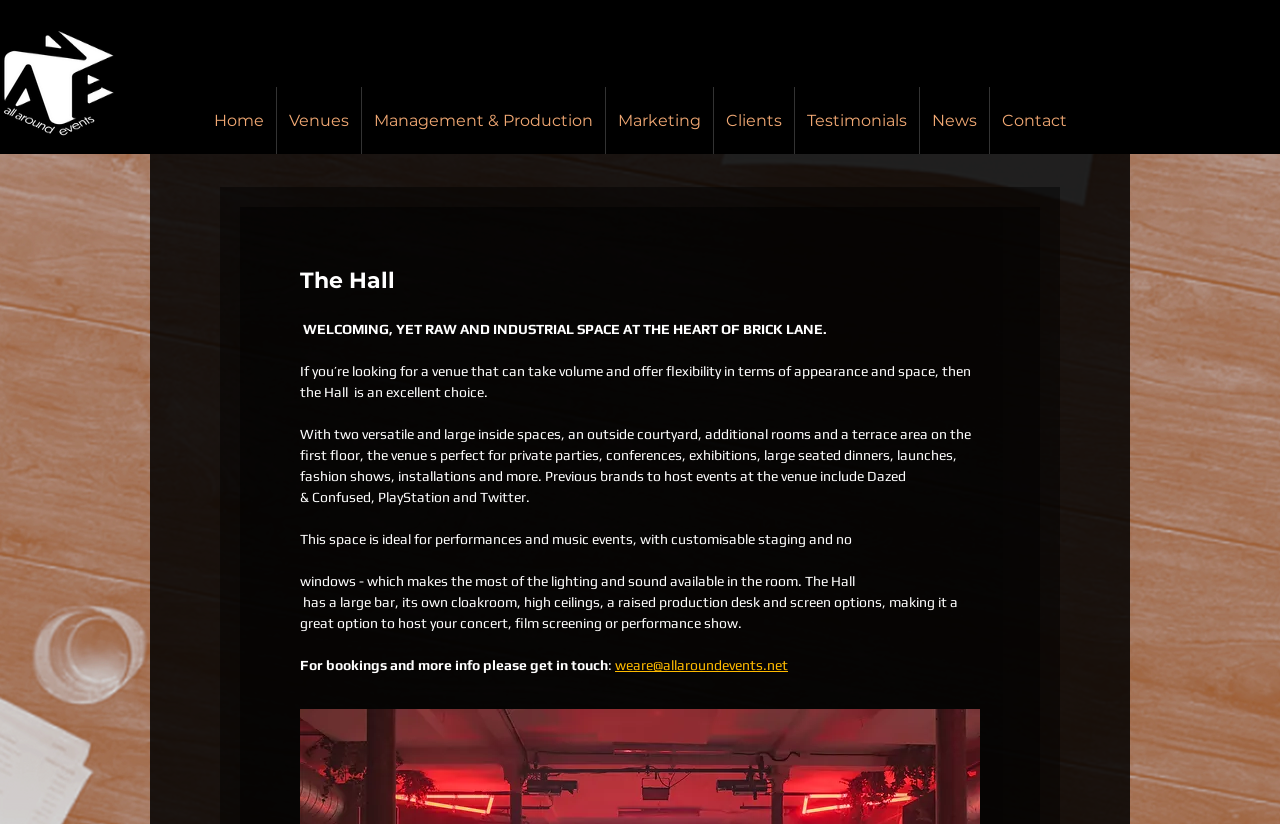Determine the bounding box coordinates for the region that must be clicked to execute the following instruction: "send email to weare@allaroundevents.net".

[0.48, 0.797, 0.616, 0.817]